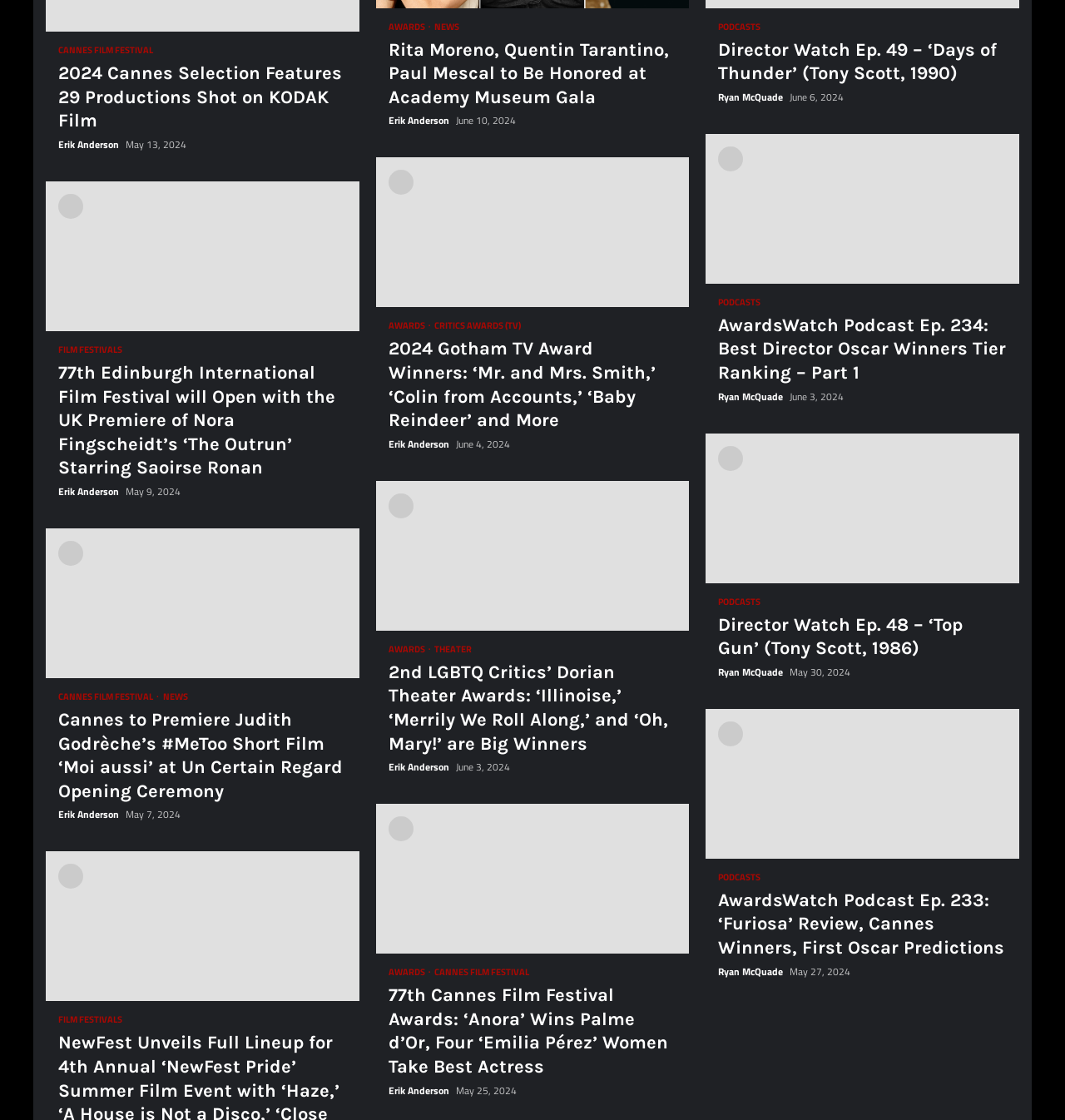Determine the bounding box coordinates in the format (top-left x, top-left y, bottom-right x, bottom-right y). Ensure all values are floating point numbers between 0 and 1. Identify the bounding box of the UI element described by: Podcasts

[0.674, 0.779, 0.714, 0.787]